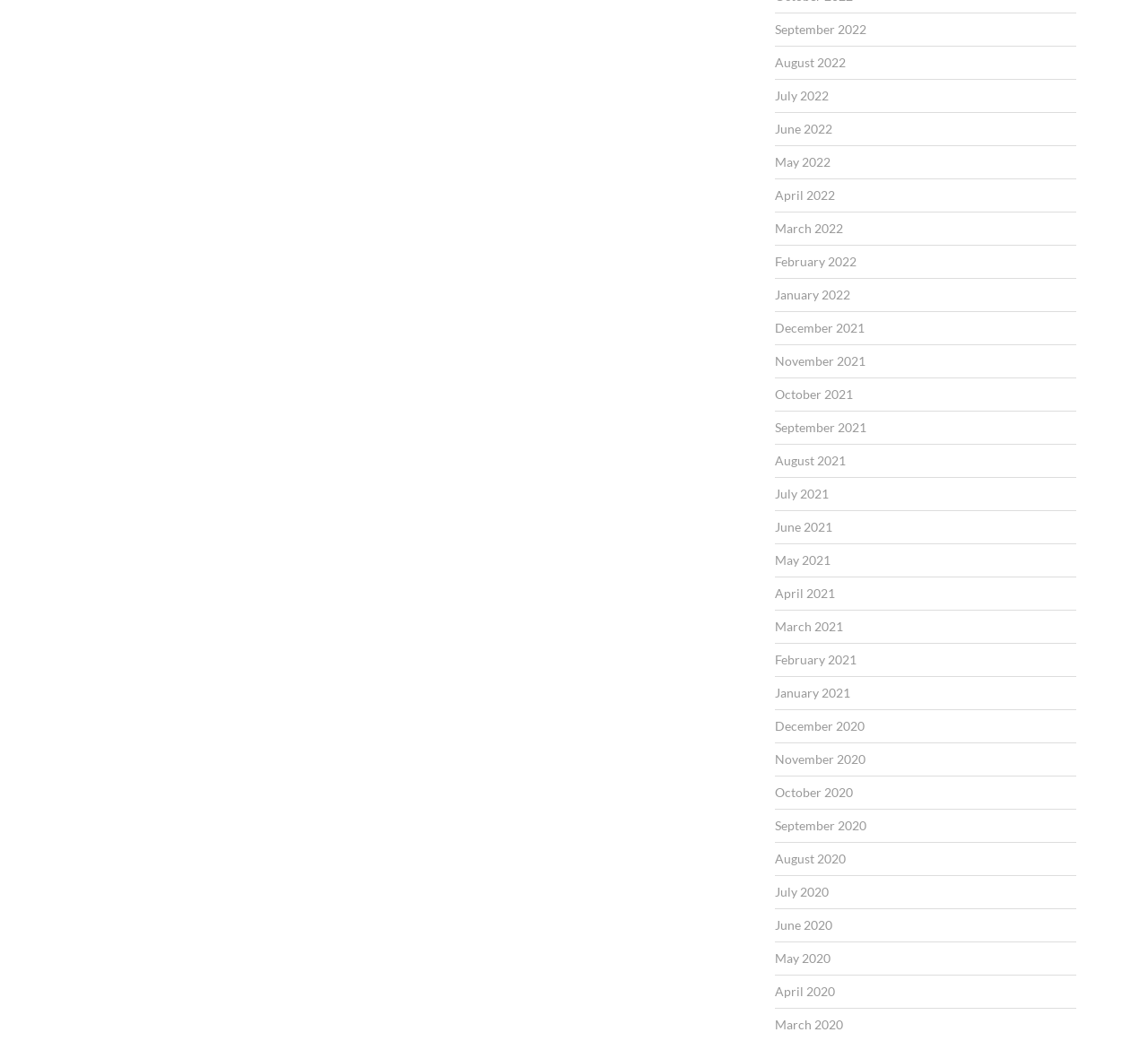Answer the following query concisely with a single word or phrase:
What is the most recent month listed?

September 2022